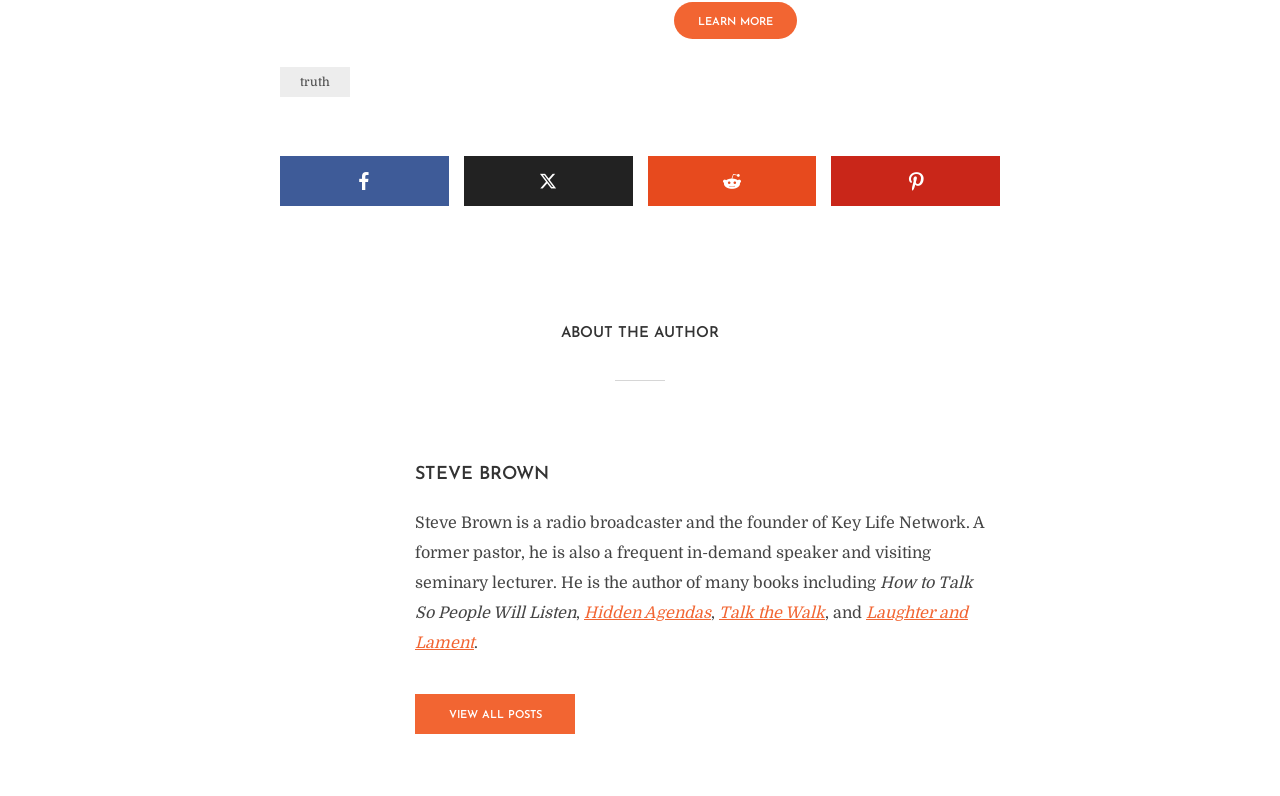Using the information in the image, give a detailed answer to the following question: What is Steve Brown's occupation besides being a radio broadcaster?

The answer can be found in the StaticText element with the text 'Steve Brown is a radio broadcaster and the founder of Key Life Network. A former pastor, he is also a frequent in-demand speaker and visiting seminary lecturer.' which mentions that Steve Brown is a former pastor besides being a radio broadcaster.